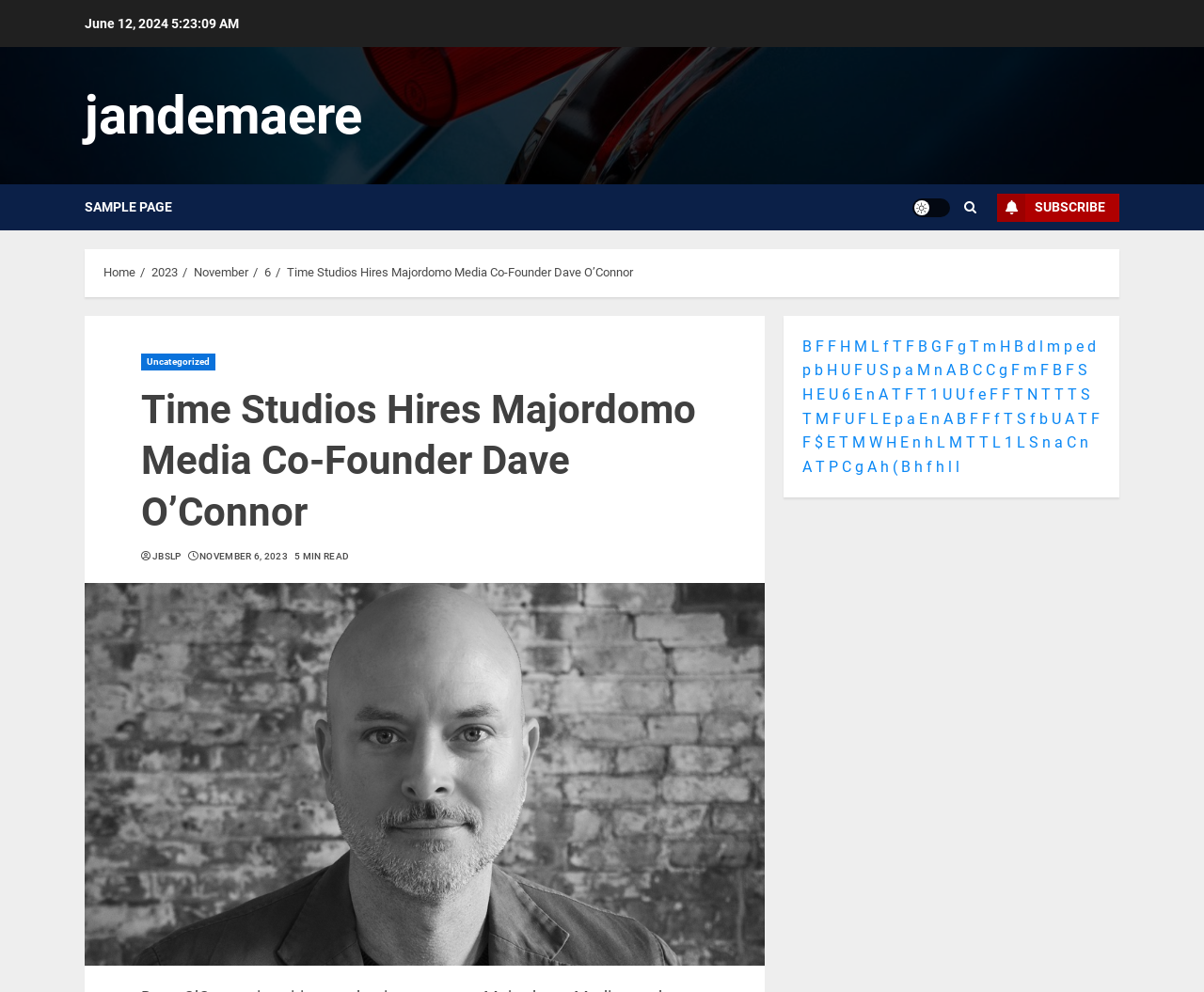Identify and provide the text content of the webpage's primary headline.

Time Studios Hires Majordomo Media Co-Founder Dave O’Connor